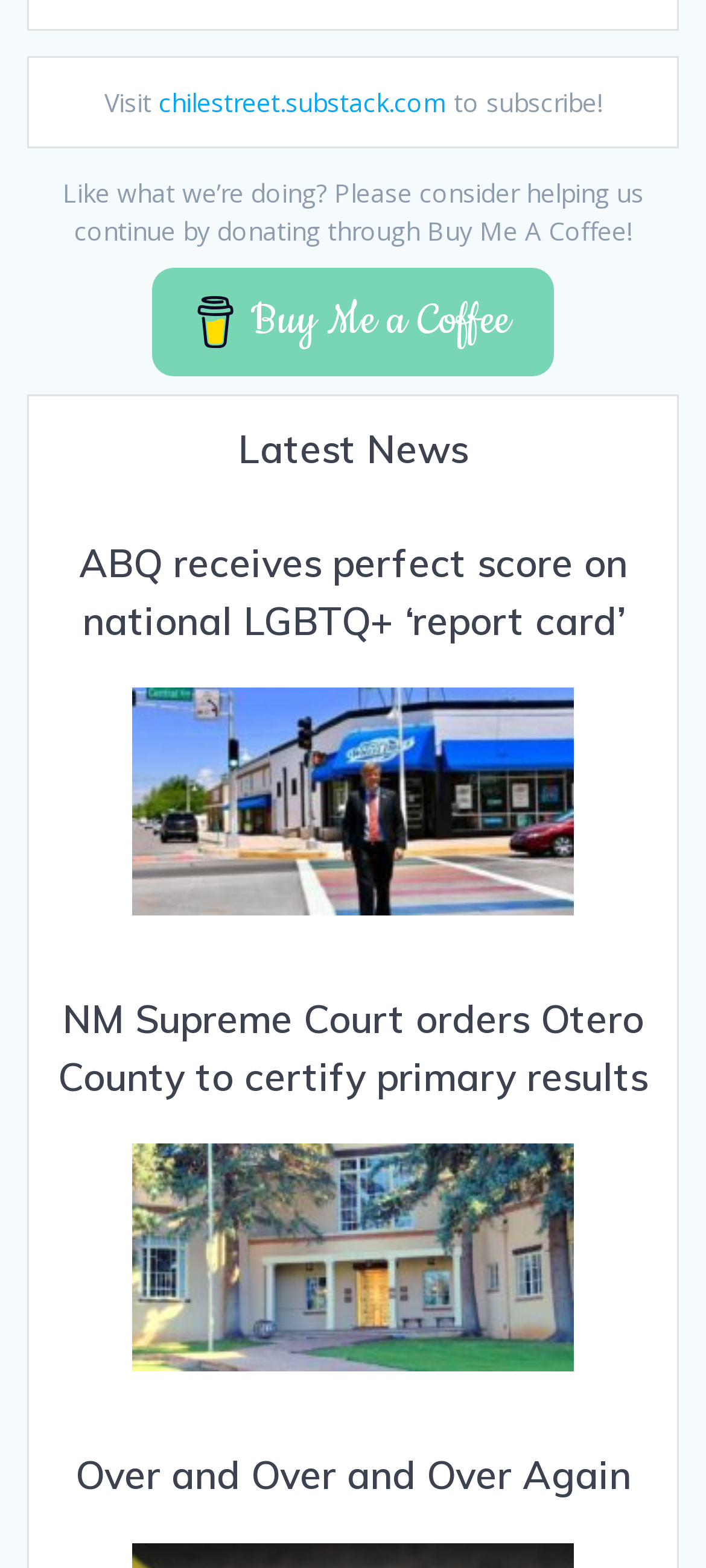What is the topic of the first article?
Using the details shown in the screenshot, provide a comprehensive answer to the question.

The first article on the webpage has a heading 'ABQ receives perfect score on national LGBTQ+ ‘report card’', suggesting that the topic of the article is related to LGBTQ+ issues.